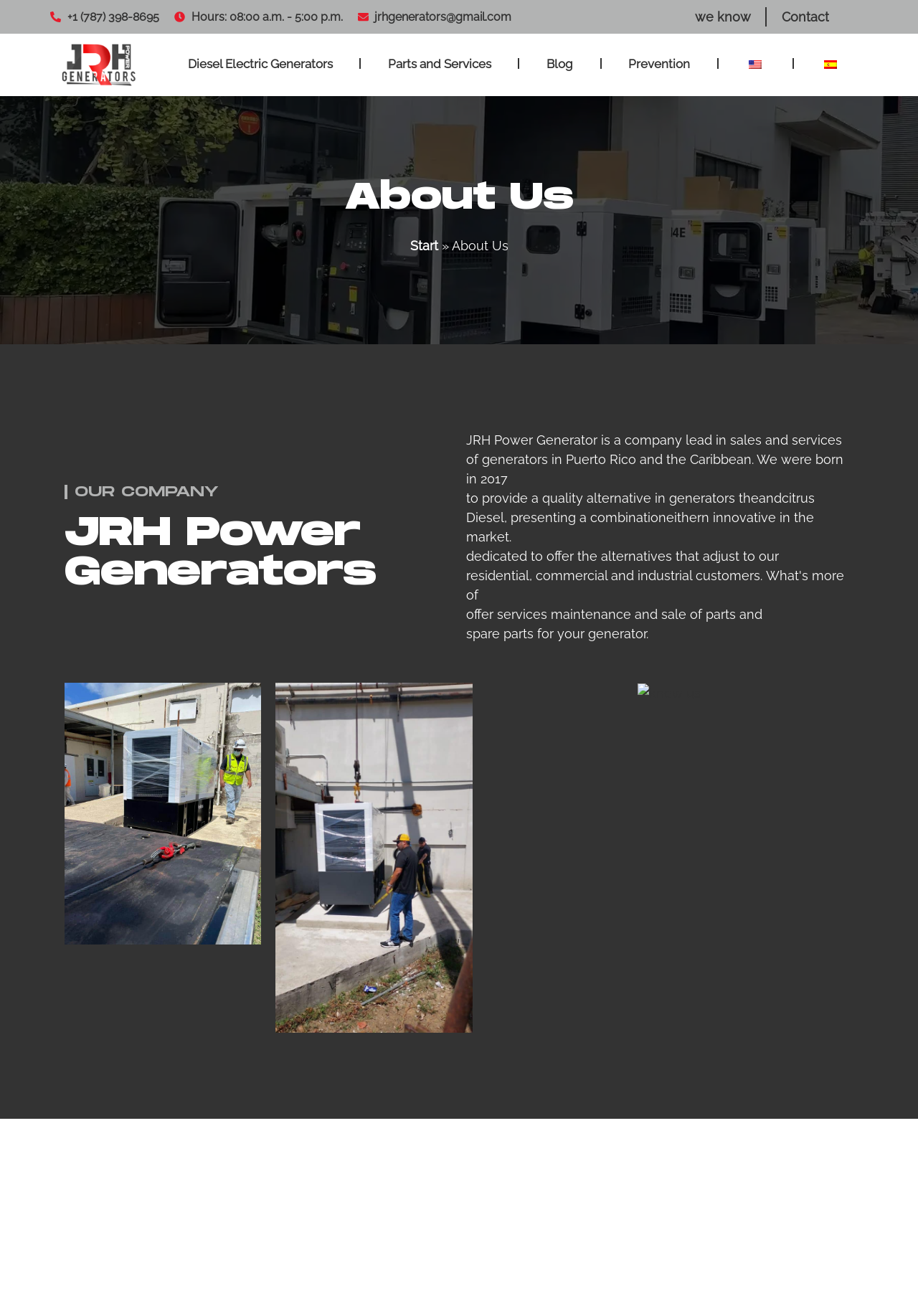Offer a meticulous description of the webpage's structure and content.

The webpage is about JRH Power Generator, a company that sells electric generators for residential, commercial, and industrial areas. At the top left corner, there is a logo of JRH Power Generator, accompanied by a phone number, hours of operation, and an email address. 

Below the logo, there are five navigation links: Diesel Electric Generators, Parts and Services, Blog, Prevention, and language options (en_US and es_ES). 

The main content of the webpage is divided into two sections. The first section has a heading "About Us" and a navigation breadcrumb that shows the current page. 

The second section has a heading "OUR COMPANY" and a subheading "JRH Power Generators". This section provides a brief history of the company, stating that it was founded in 2017 to provide quality alternatives in generators in Puerto Rico and the Caribbean. The company offers diesel generators and presents a combination of innovative products in the market. The text also mentions that the company is dedicated to offering alternatives that adjust to residential, commercial, and industrial customers' needs, and provides services such as maintenance and sale of parts and spare parts for generators.

Throughout the second section, there are three images with the caption "know us". These images are positioned at the top, middle, and bottom of the section, respectively.